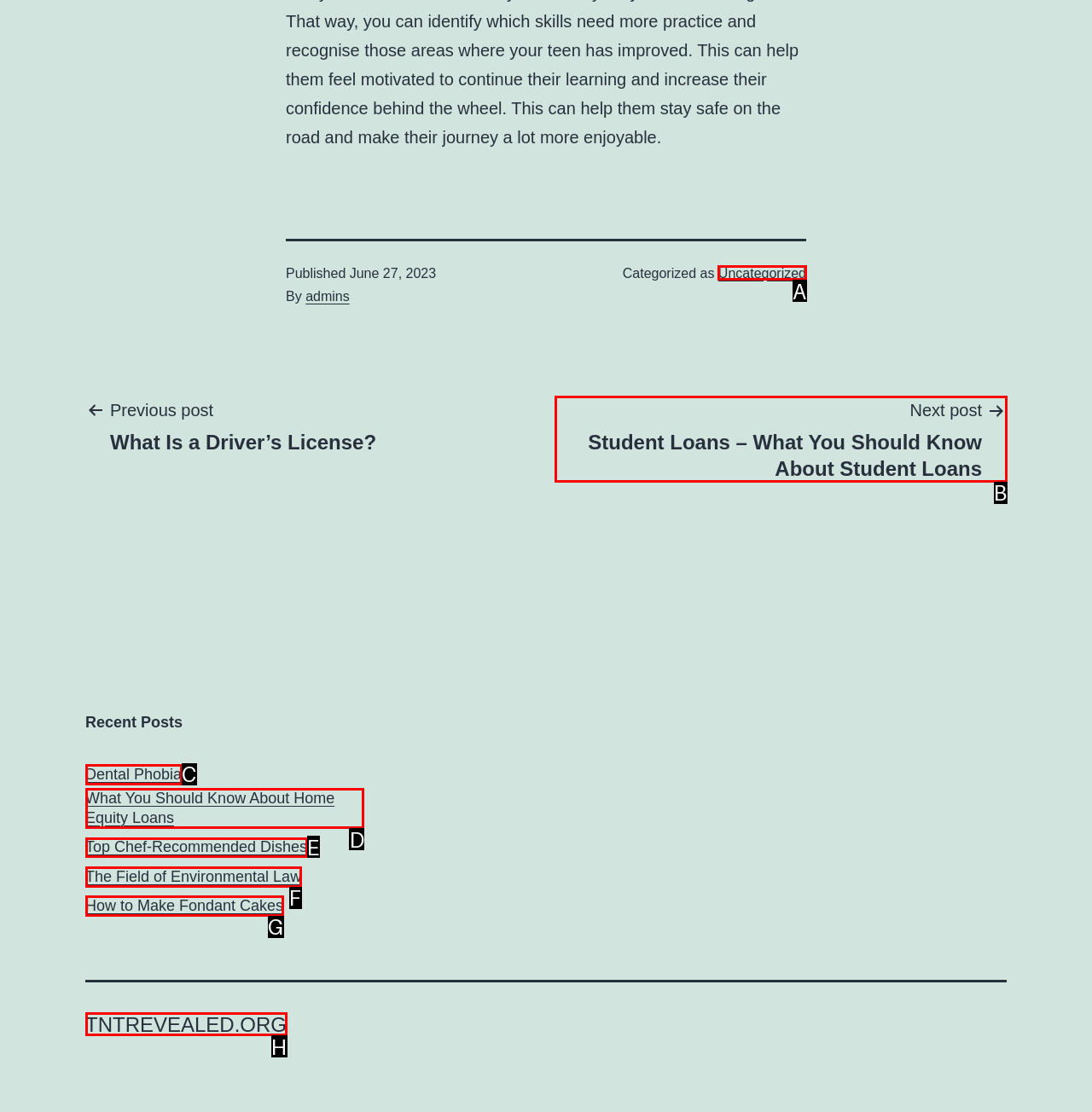Choose the option that best matches the description: The Field of Environmental Law
Indicate the letter of the matching option directly.

F